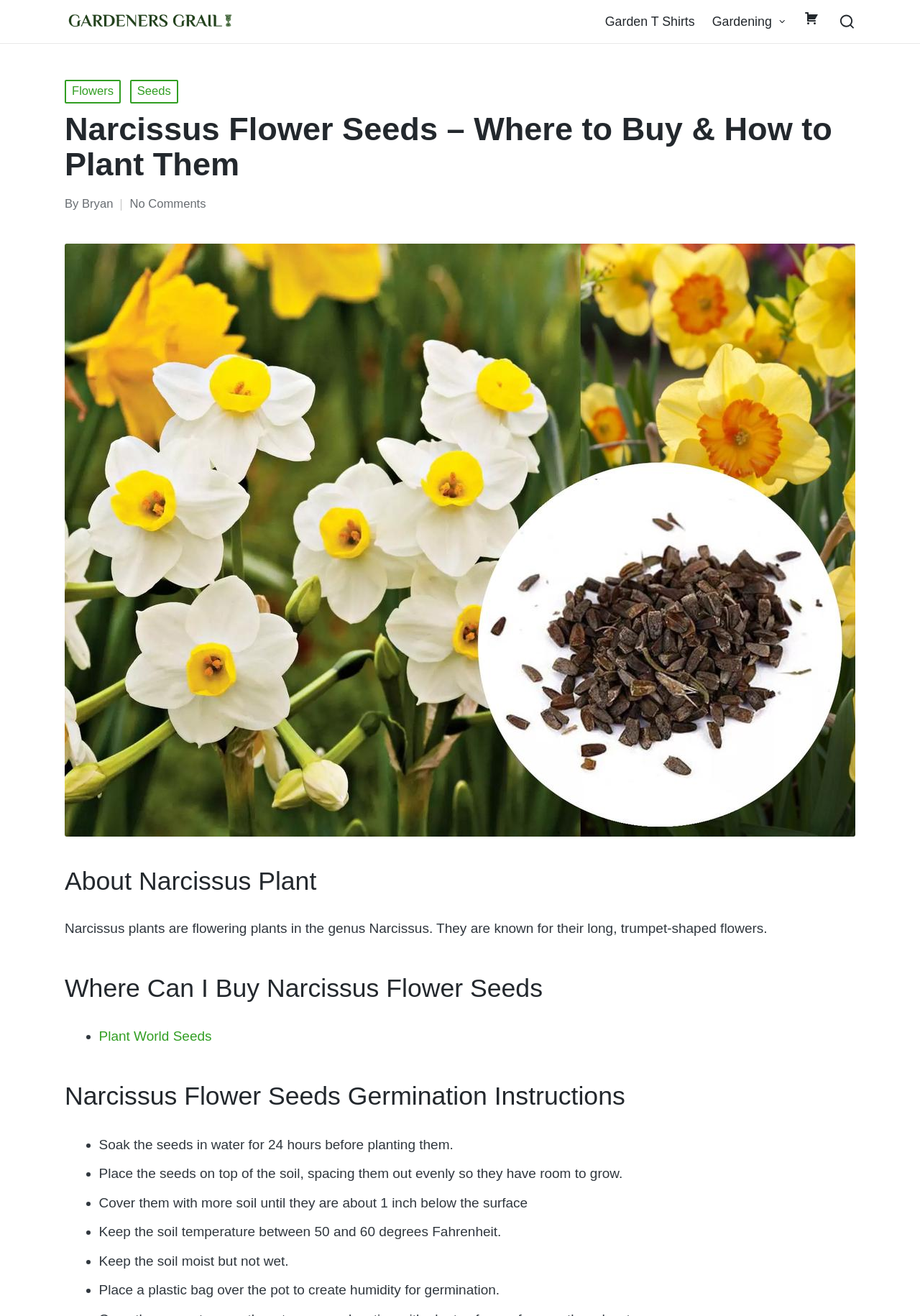Can you find and provide the title of the webpage?

Narcissus Flower Seeds – Where to Buy & How to Plant Them